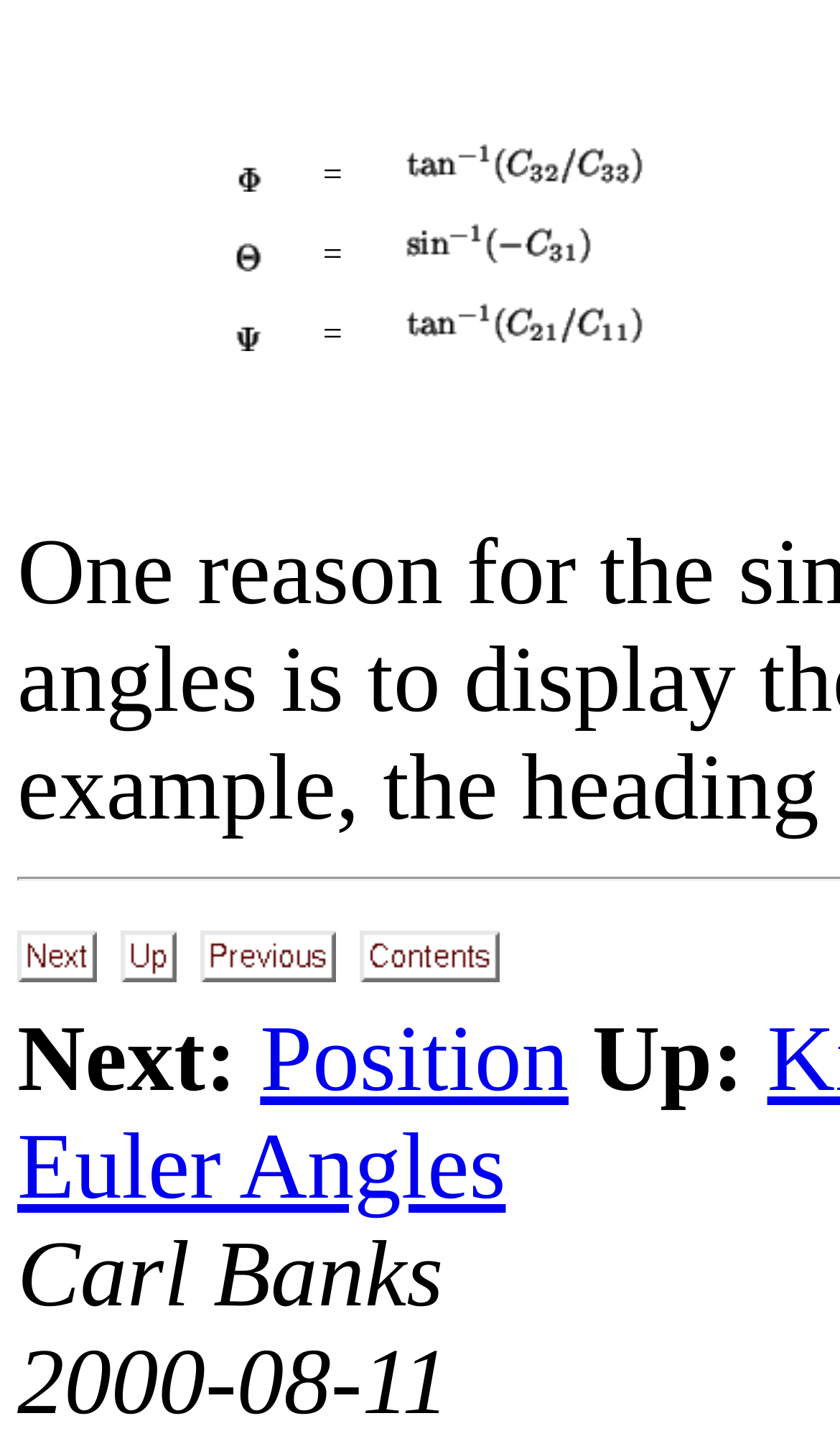Determine the bounding box for the described UI element: "Position".

[0.31, 0.694, 0.677, 0.765]